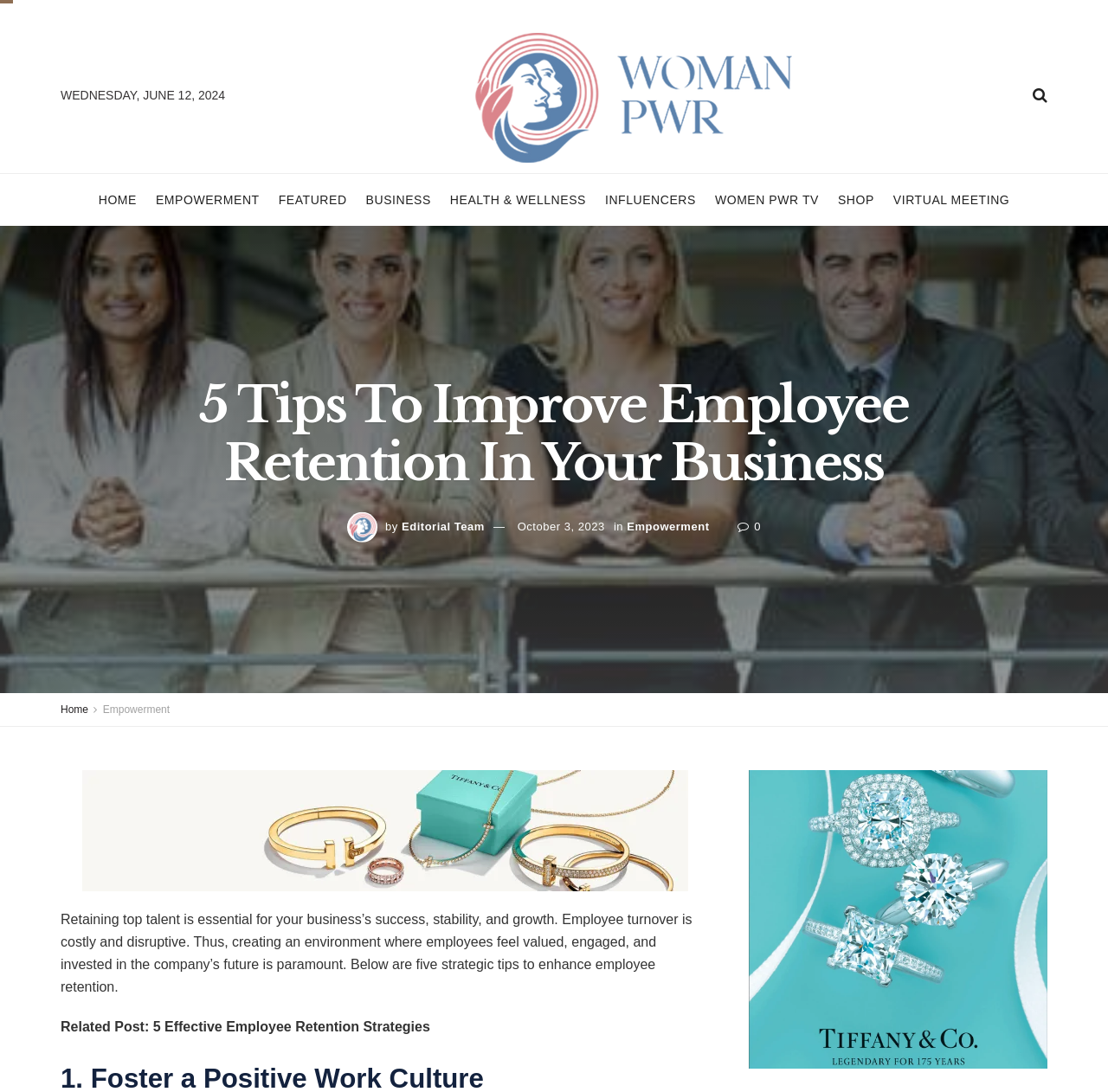Predict the bounding box coordinates of the area that should be clicked to accomplish the following instruction: "Go to Home page". The bounding box coordinates should consist of four float numbers between 0 and 1, i.e., [left, top, right, bottom].

None